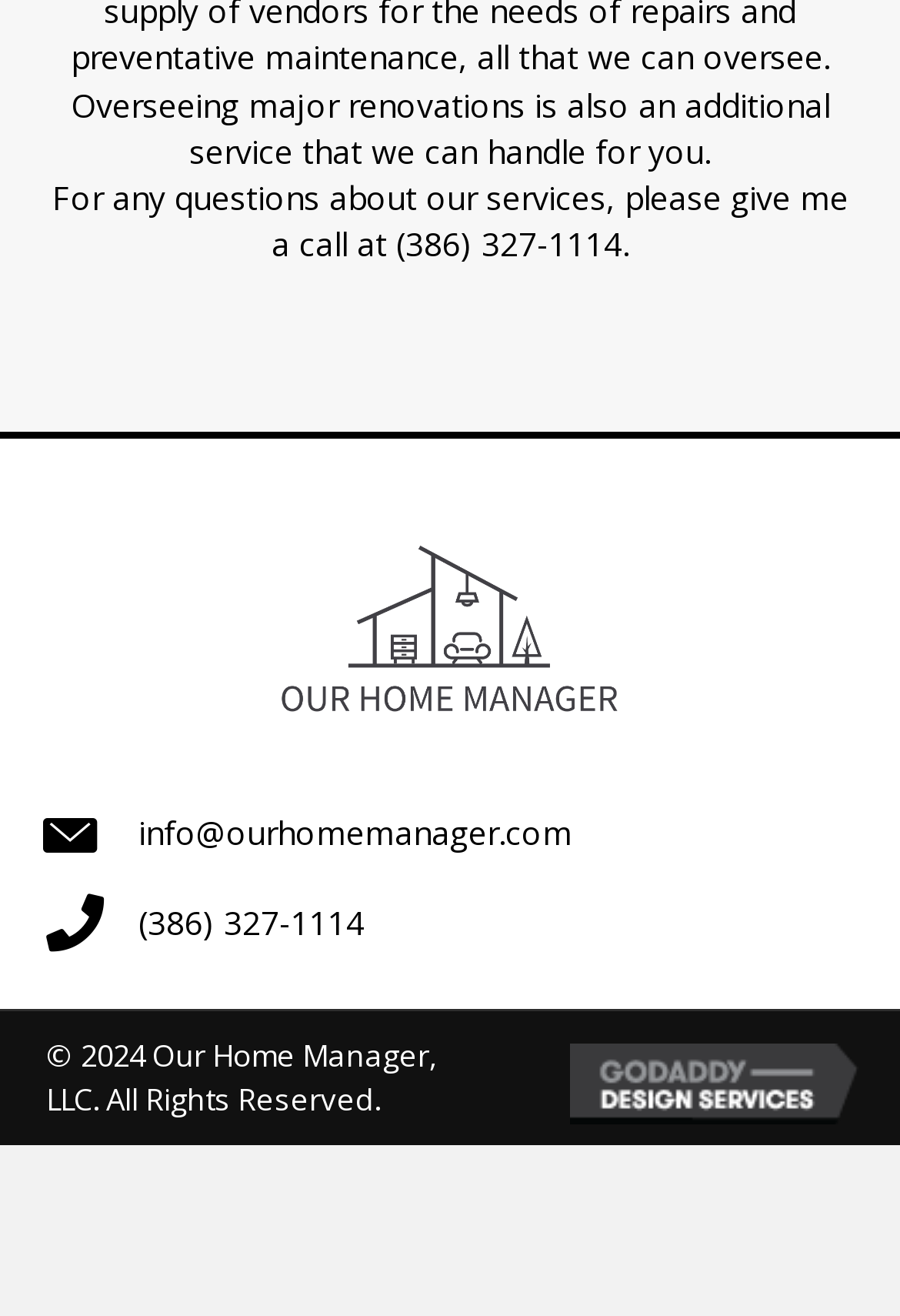What is the email address to contact for services?
Using the image as a reference, answer the question with a short word or phrase.

info@ourhomemanager.com